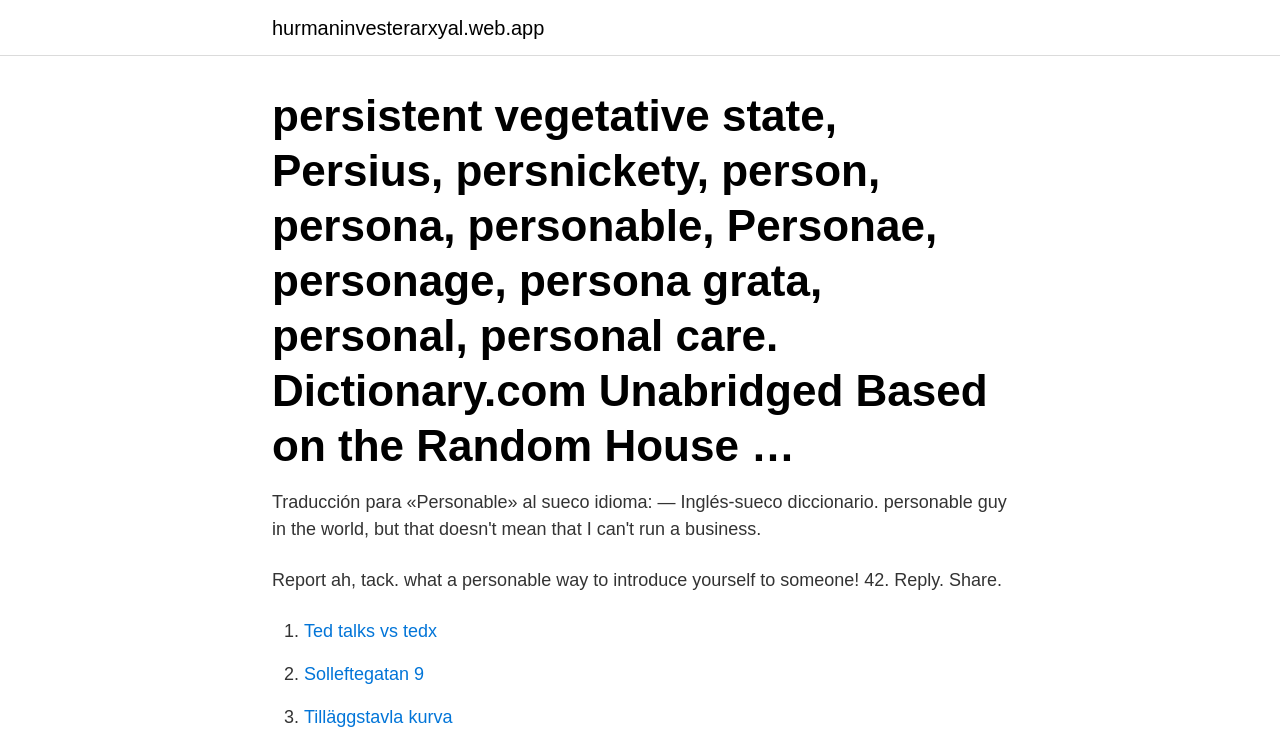How many links are listed under the header?
Refer to the image and respond with a one-word or short-phrase answer.

4